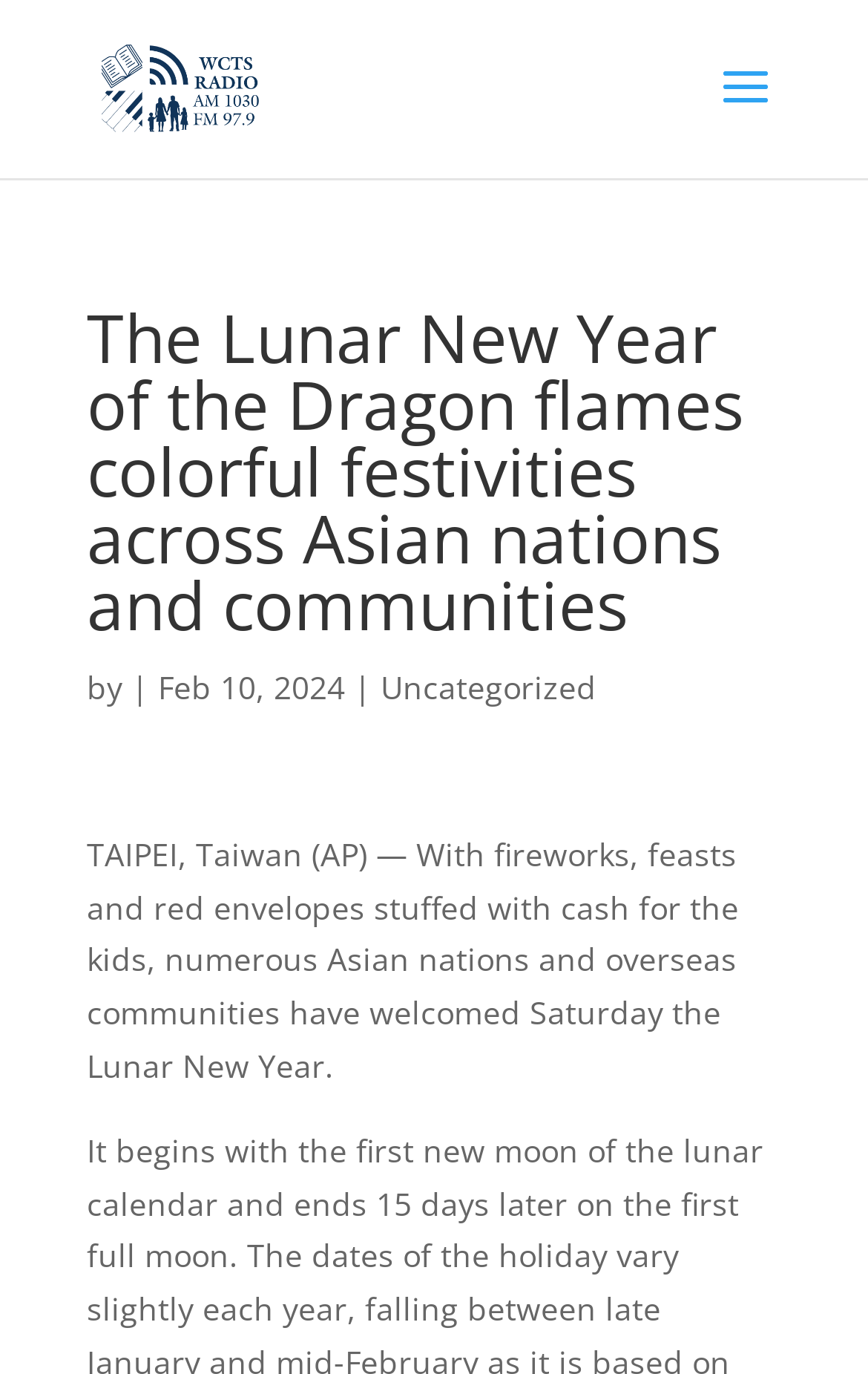What is the category of the article?
Give a single word or phrase as your answer by examining the image.

Uncategorized